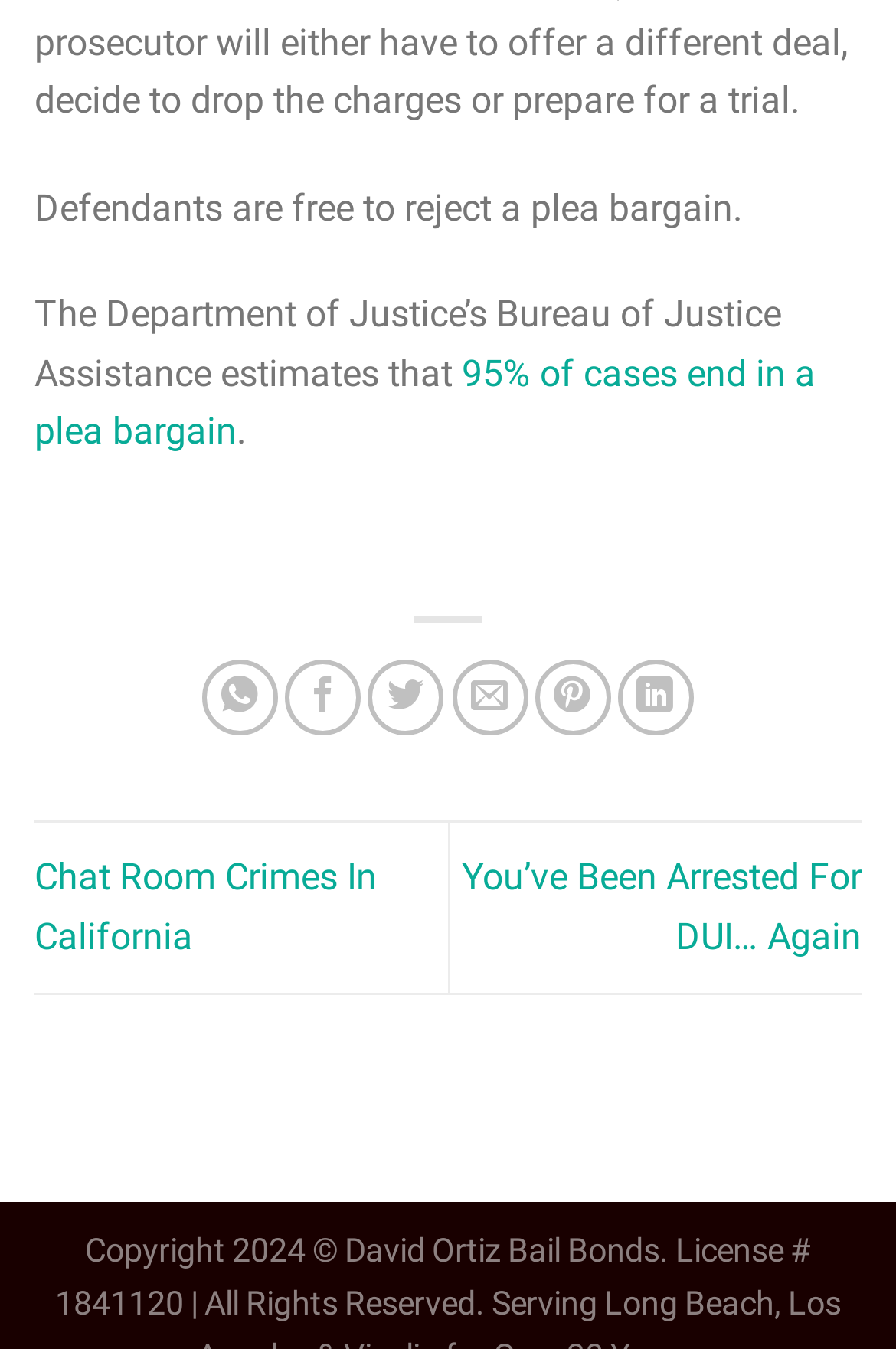Using the information from the screenshot, answer the following question thoroughly:
What is the topic of the link 'Chat Room Crimes In California'?

The link 'Chat Room Crimes In California' suggests that it is related to crimes committed in chat rooms in California, possibly discussing laws or cases related to this topic.